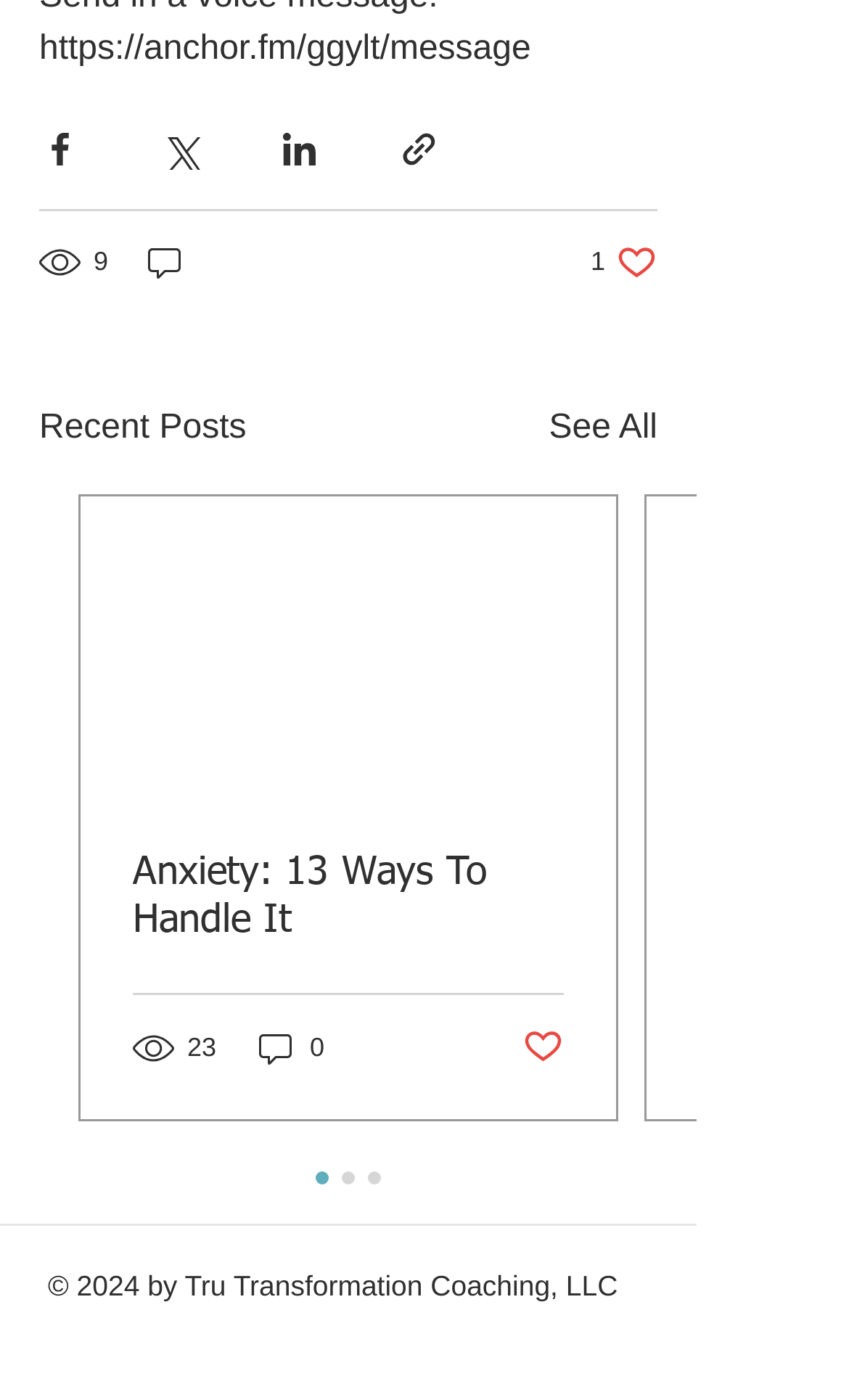Find the bounding box coordinates for the area that must be clicked to perform this action: "Click on the Home link".

None